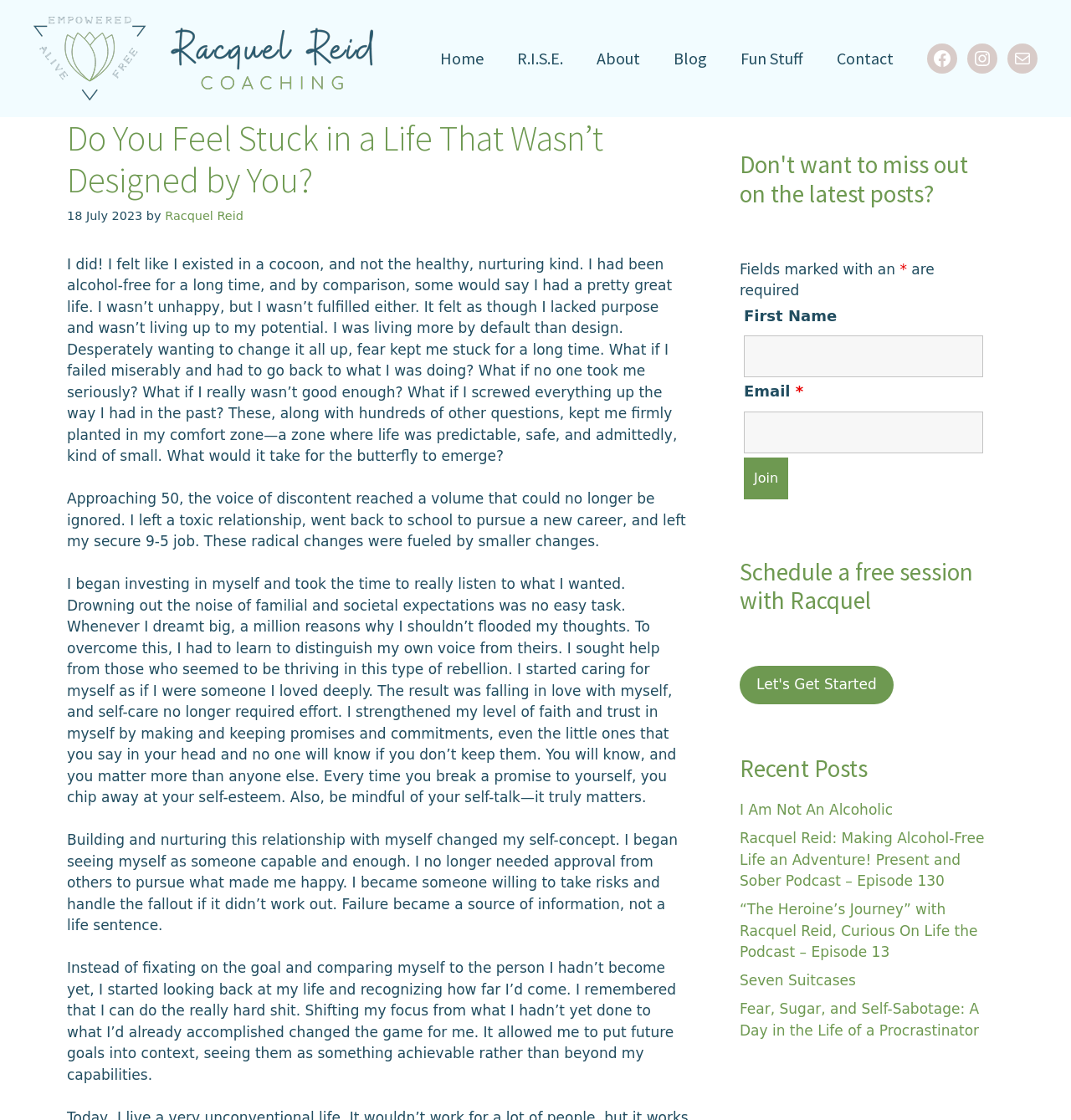Please provide a short answer using a single word or phrase for the question:
What is the purpose of the form?

To join the newsletter